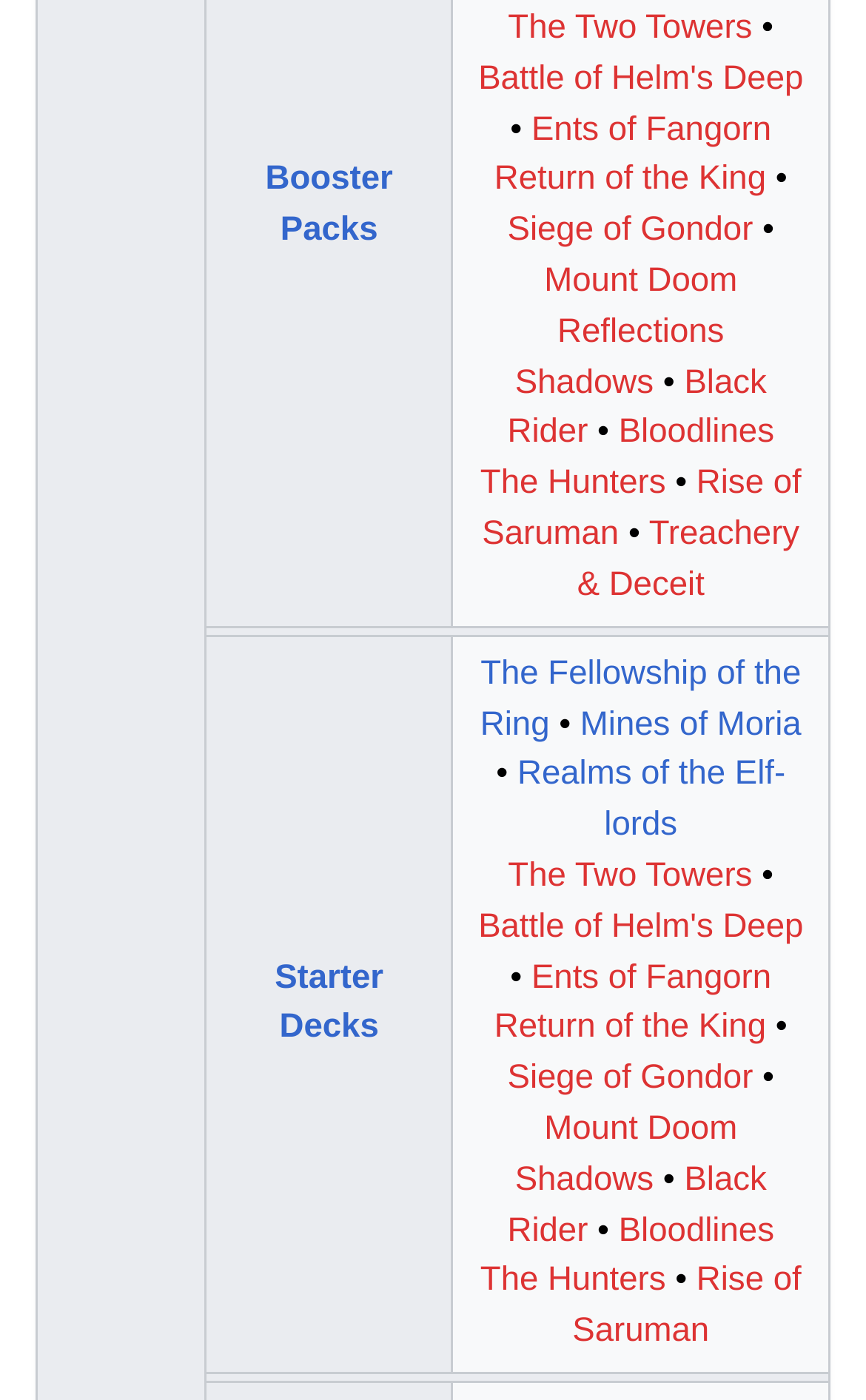Please determine the bounding box coordinates for the UI element described here. Use the format (top-left x, top-left y, bottom-right x, bottom-right y) with values bounded between 0 and 1: Shadows

[0.595, 0.26, 0.755, 0.286]